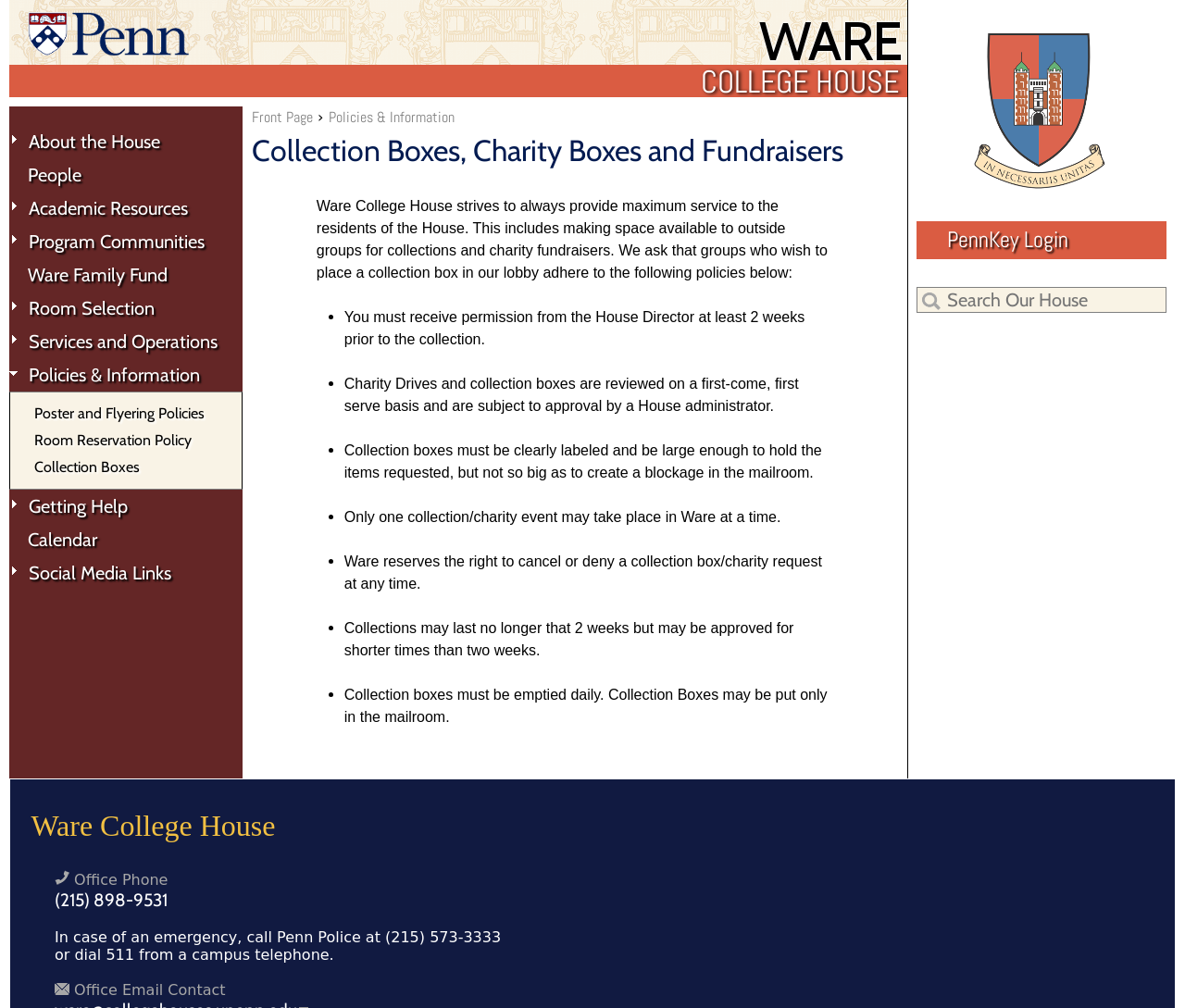Respond with a single word or short phrase to the following question: 
Who needs to give permission for a collection?

House Director